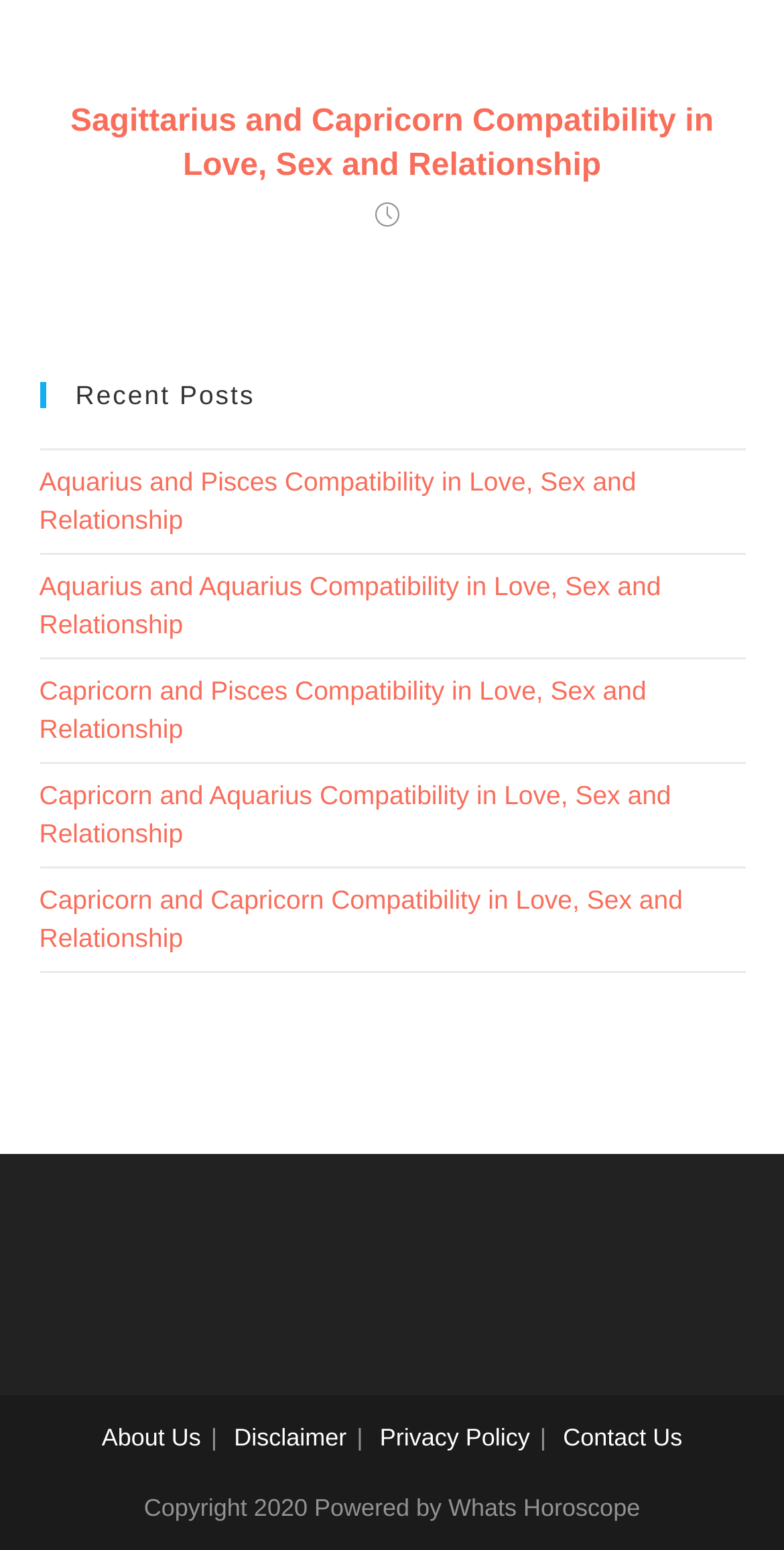Identify the bounding box coordinates of the specific part of the webpage to click to complete this instruction: "go to about us page".

[0.13, 0.918, 0.256, 0.936]